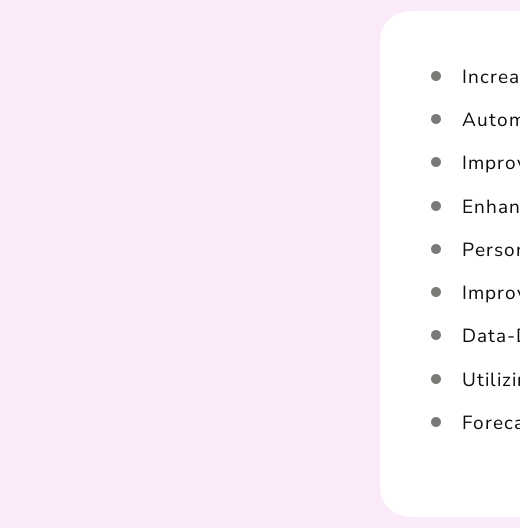How many advantages of Sales Automation are listed?
Please provide a comprehensive answer based on the contents of the image.

The caption lists 9 advantages of Sales Automation, including Increased Sales Efficiency, Automating Repetitive Tasks, and Forecasting and Reporting.